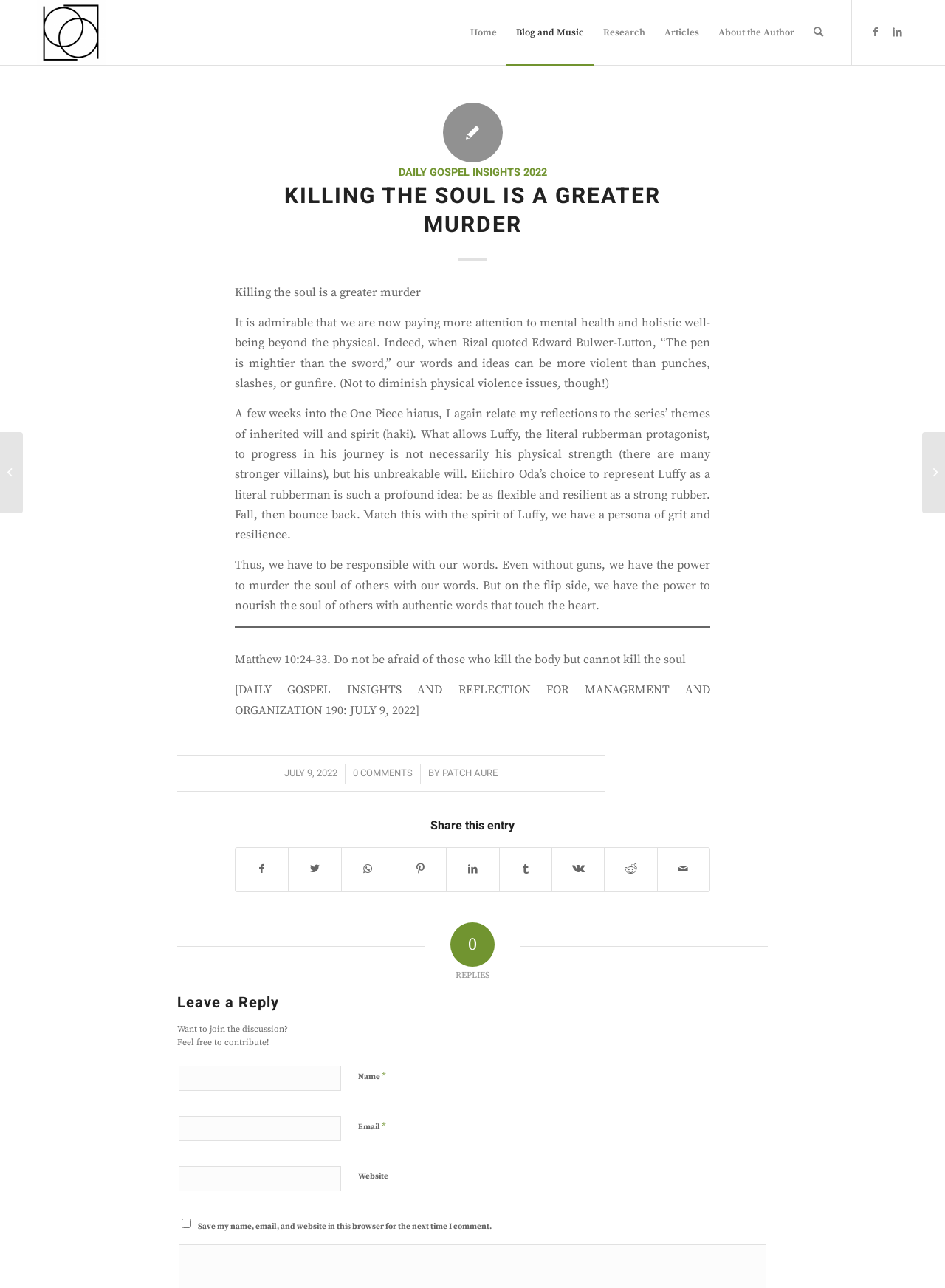Please identify the bounding box coordinates of the region to click in order to complete the given instruction: "Leave a reply". The coordinates should be four float numbers between 0 and 1, i.e., [left, top, right, bottom].

[0.188, 0.772, 0.812, 0.785]